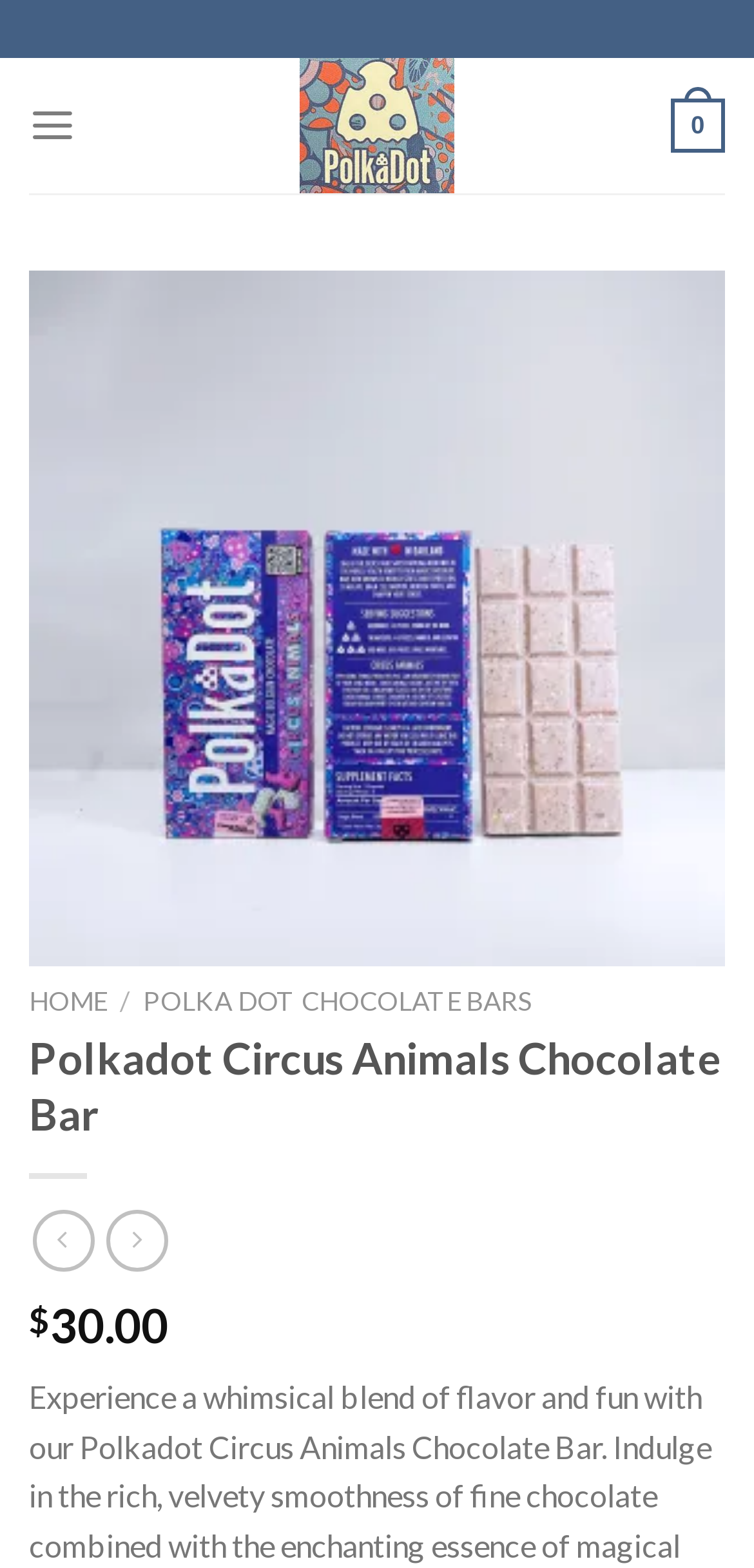Respond with a single word or phrase:
How many navigation links are there in the main menu?

3